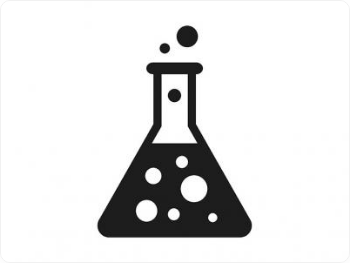Provide a one-word or brief phrase answer to the question:
What is the context where this visual element is often used?

Educational materials